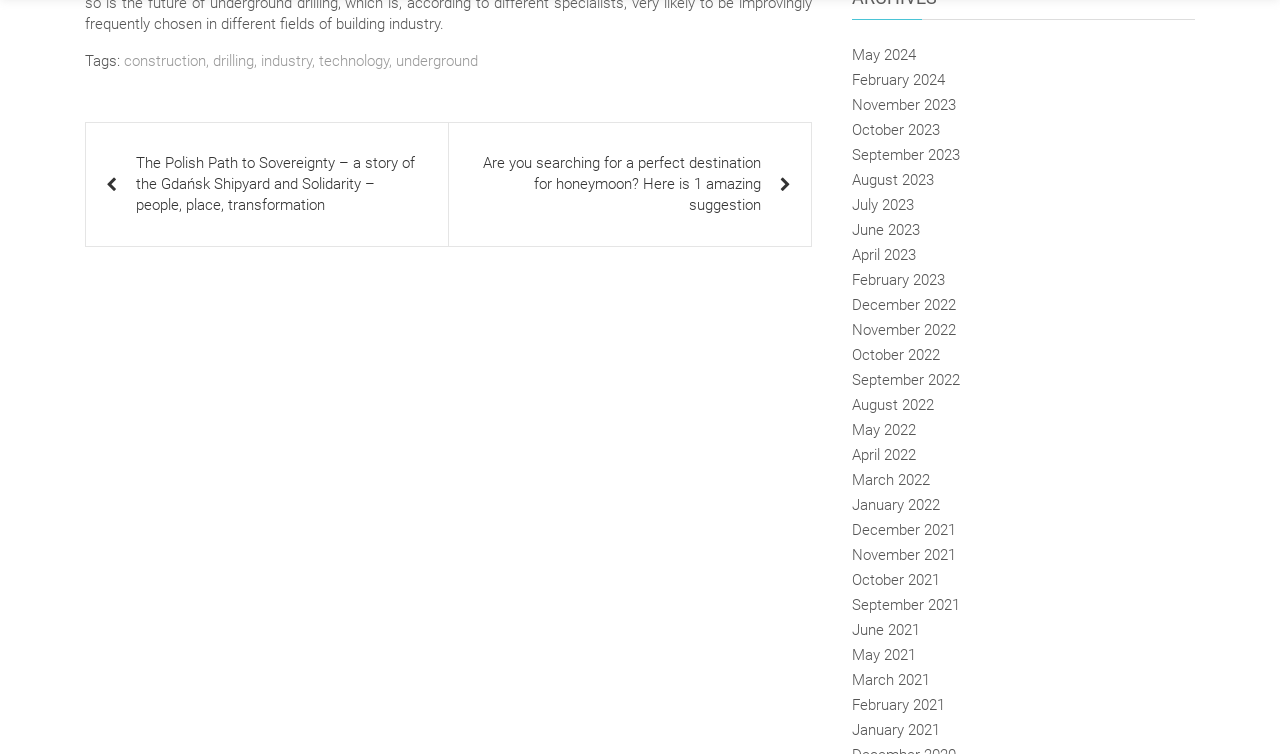What is the most recent month listed in the archive?
Based on the image, please offer an in-depth response to the question.

From the list of links on the right side of the page, I found that the most recent month listed in the archive is May 2024, which is at the top of the list.